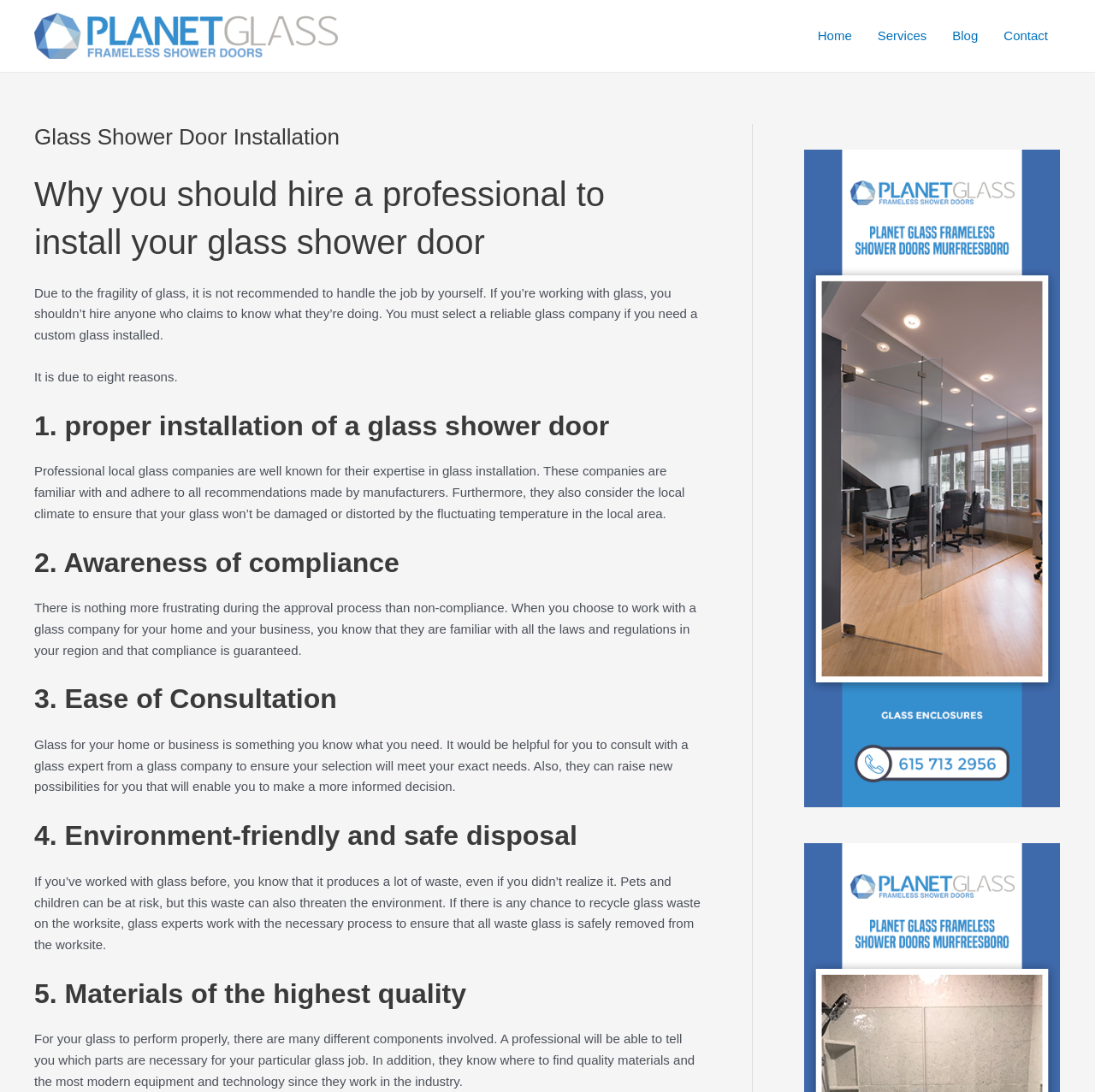How many reasons are mentioned for hiring a professional?
Relying on the image, give a concise answer in one word or a brief phrase.

Eight